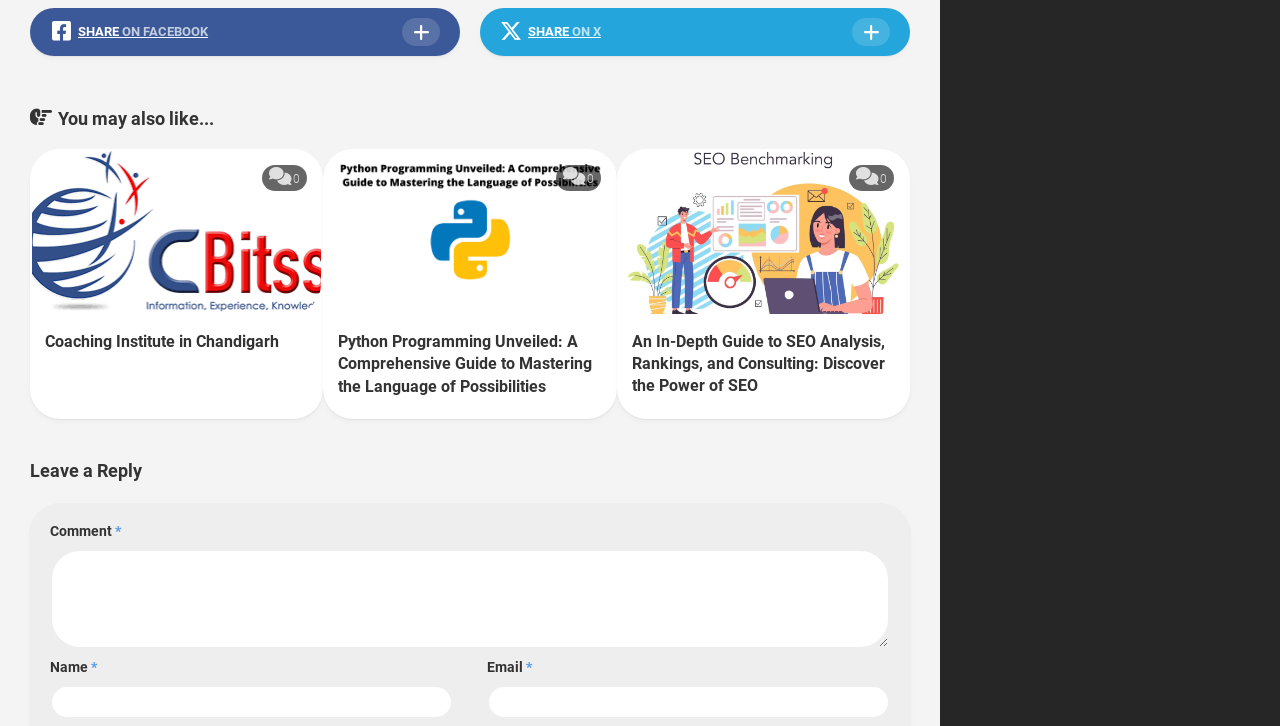Provide the bounding box coordinates of the area you need to click to execute the following instruction: "Leave a comment".

[0.039, 0.757, 0.695, 0.894]